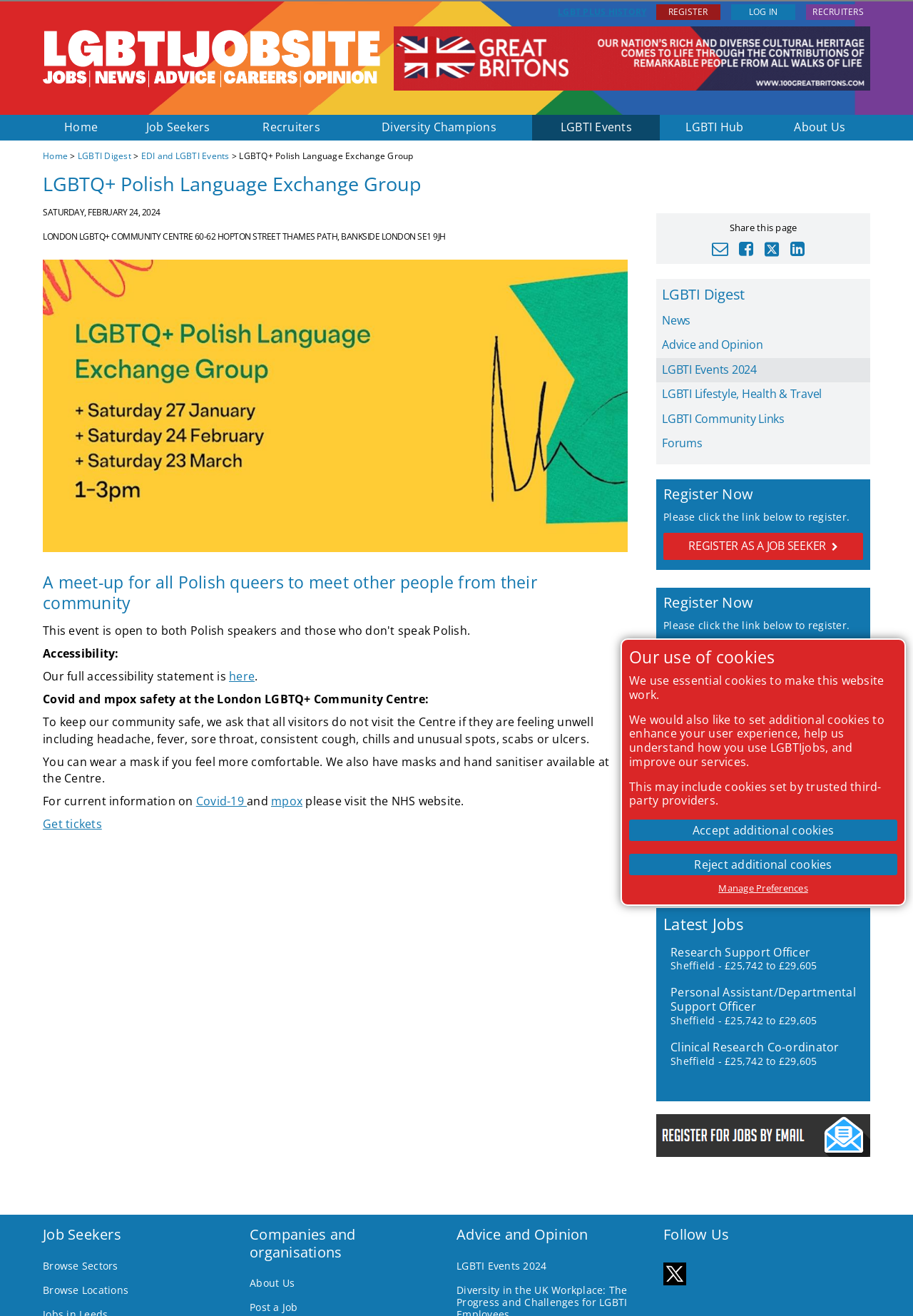Using the webpage screenshot, locate the HTML element that fits the following description and provide its bounding box: "aria-label="Share on email"".

None